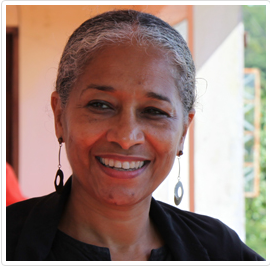Provide an in-depth description of the image.

The image features Joy Gregory, a prominent artist born in England to Jamaican parents. Known for her exploration of themes related to race, gender, and aesthetics, Gregory has made significant contributions to contemporary art. Her unique approach combines traditional 19th-century printing techniques with digital media, reflecting her insights on colonization and cultural identity. Gregory's work has been showcased internationally, and she has been involved in various exhibitions, including in Cape Town, South Africa. She received the NESTA Fellowship in 2002 and has her art featured in renowned institutions like the Victoria and Albert Museum in London and Yale University in New Haven. The image captures her warmth and engagement, providing a glimpse into her influence and artistic journey.